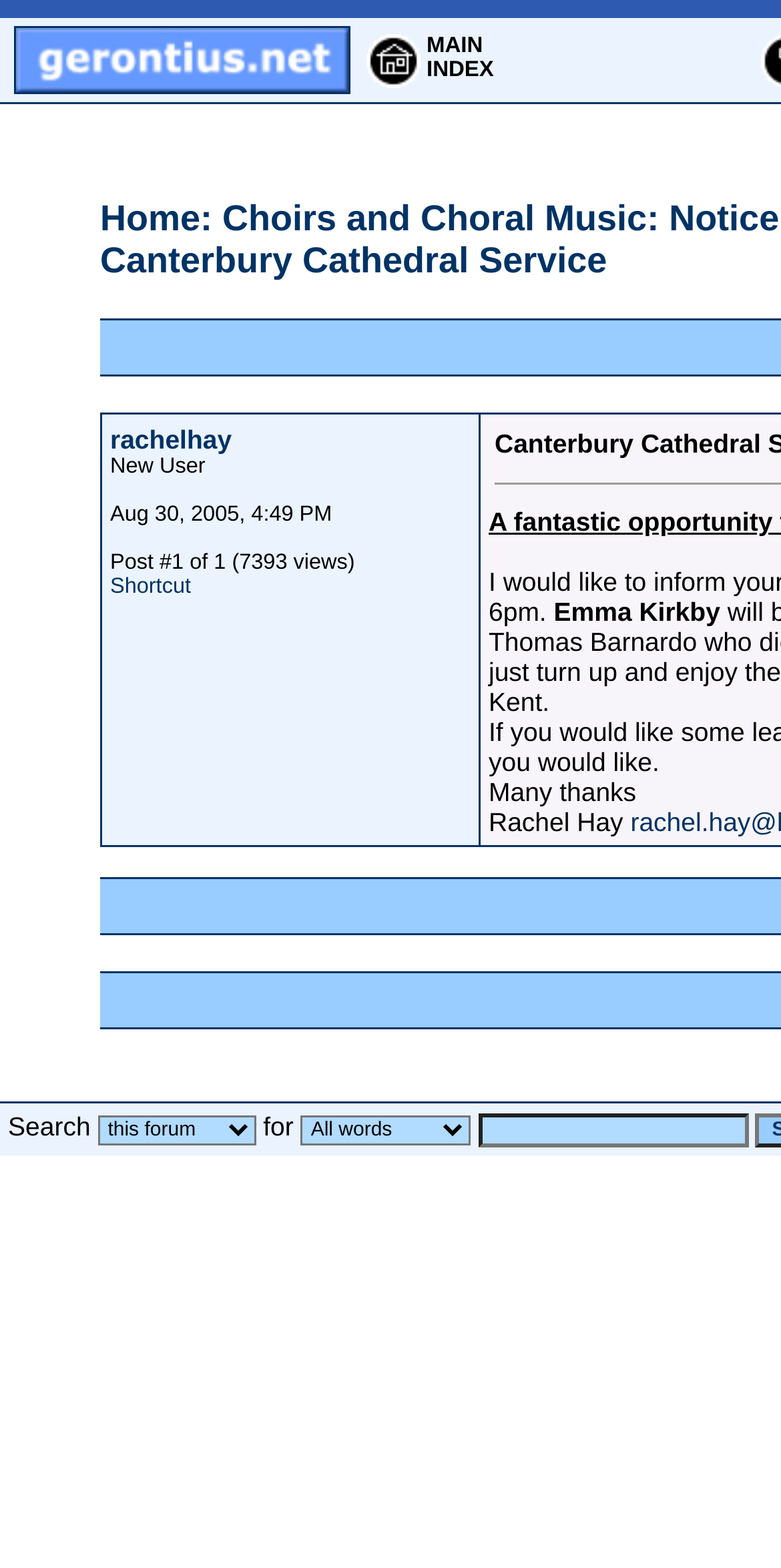Find the bounding box of the web element that fits this description: "rachelhay".

[0.141, 0.275, 0.297, 0.29]